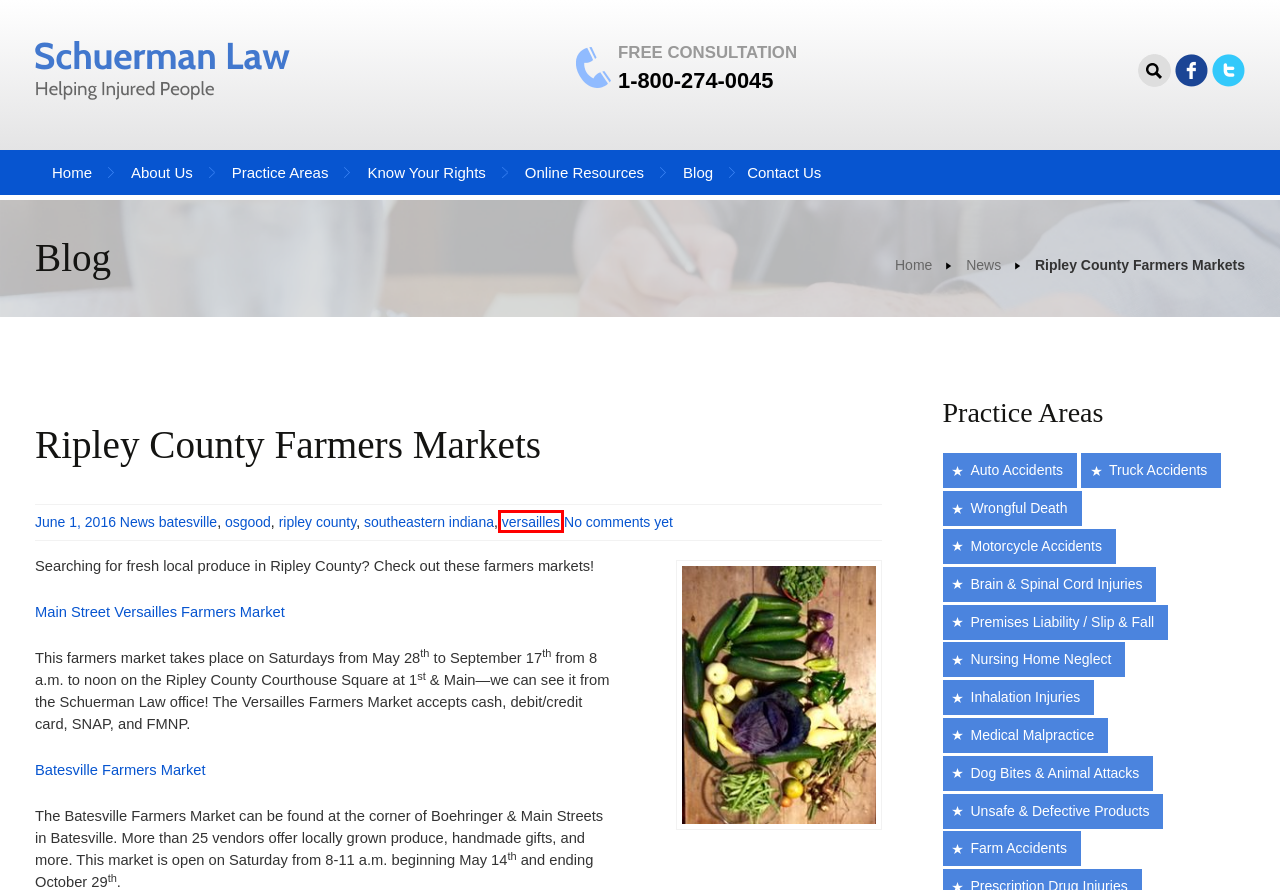Using the screenshot of a webpage with a red bounding box, pick the webpage description that most accurately represents the new webpage after the element inside the red box is clicked. Here are the candidates:
A. Indiana Personal Injury Law Firm | Schuerman Law
B. Truck Accident Attorneys | Schuerman Law
C. versailles Archives - Schuerman Law
D. Contact Us | Schuerman Law
E. Know Your Rights | Schuerman Law
F. Wrongful Death Accidents | Schuerman Law
G. Our Team | Schuerman Law
H. batesville Archives - Schuerman Law

C